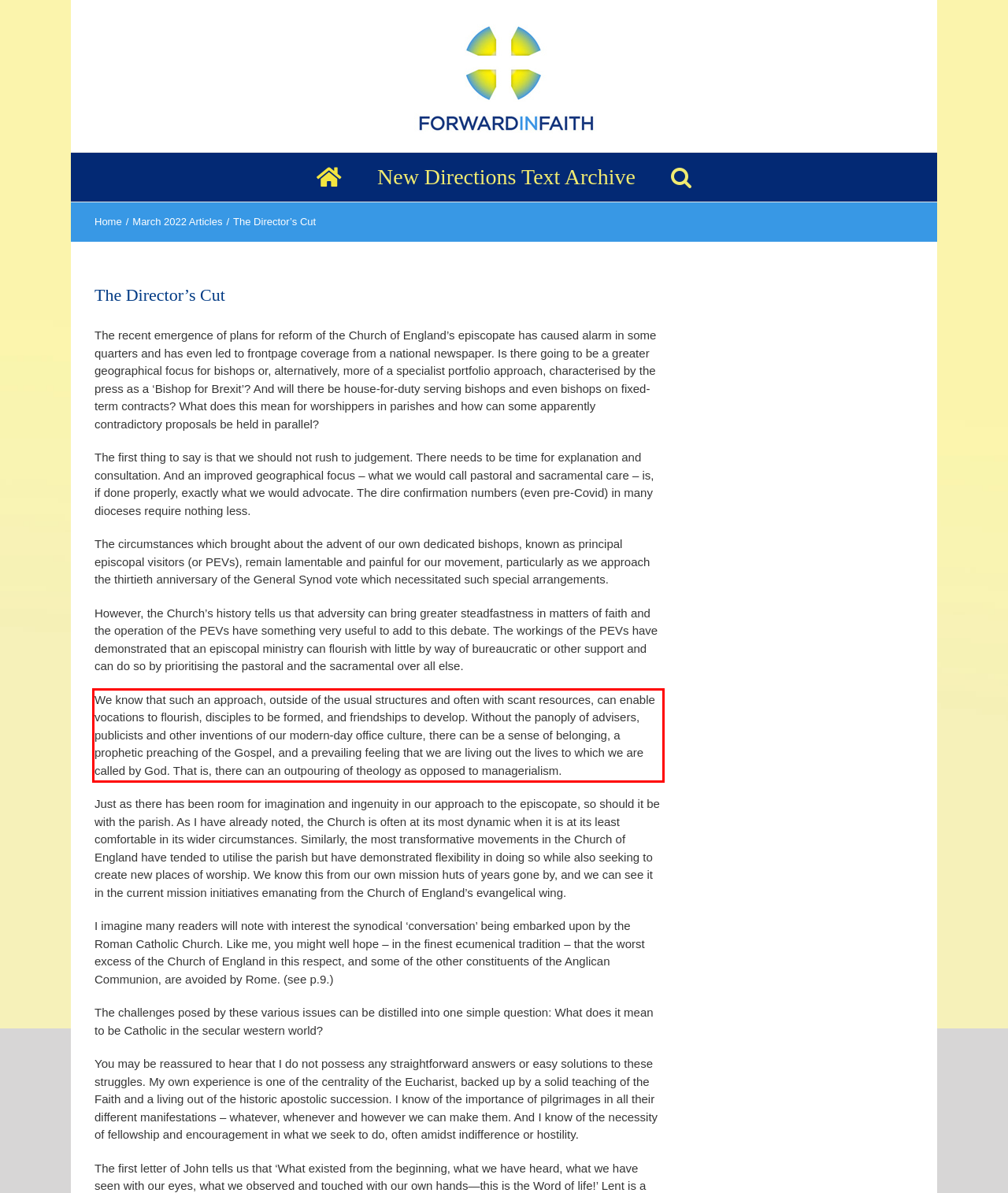Examine the webpage screenshot and use OCR to recognize and output the text within the red bounding box.

We know that such an approach, outside of the usual structures and often with scant resources, can enable vocations to flourish, disciples to be formed, and friendships to develop. Without the panoply of advisers, publicists and other inventions of our modern-day office culture, there can be a sense of belonging, a prophetic preaching of the Gospel, and a prevailing feeling that we are living out the lives to which we are called by God. That is, there can an outpouring of theology as opposed to managerialism.